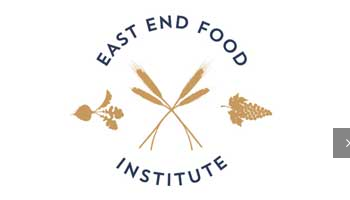What is symbolized by the stylized illustrations surrounding the organization's name?
Relying on the image, give a concise answer in one word or a brief phrase.

Local food and farming